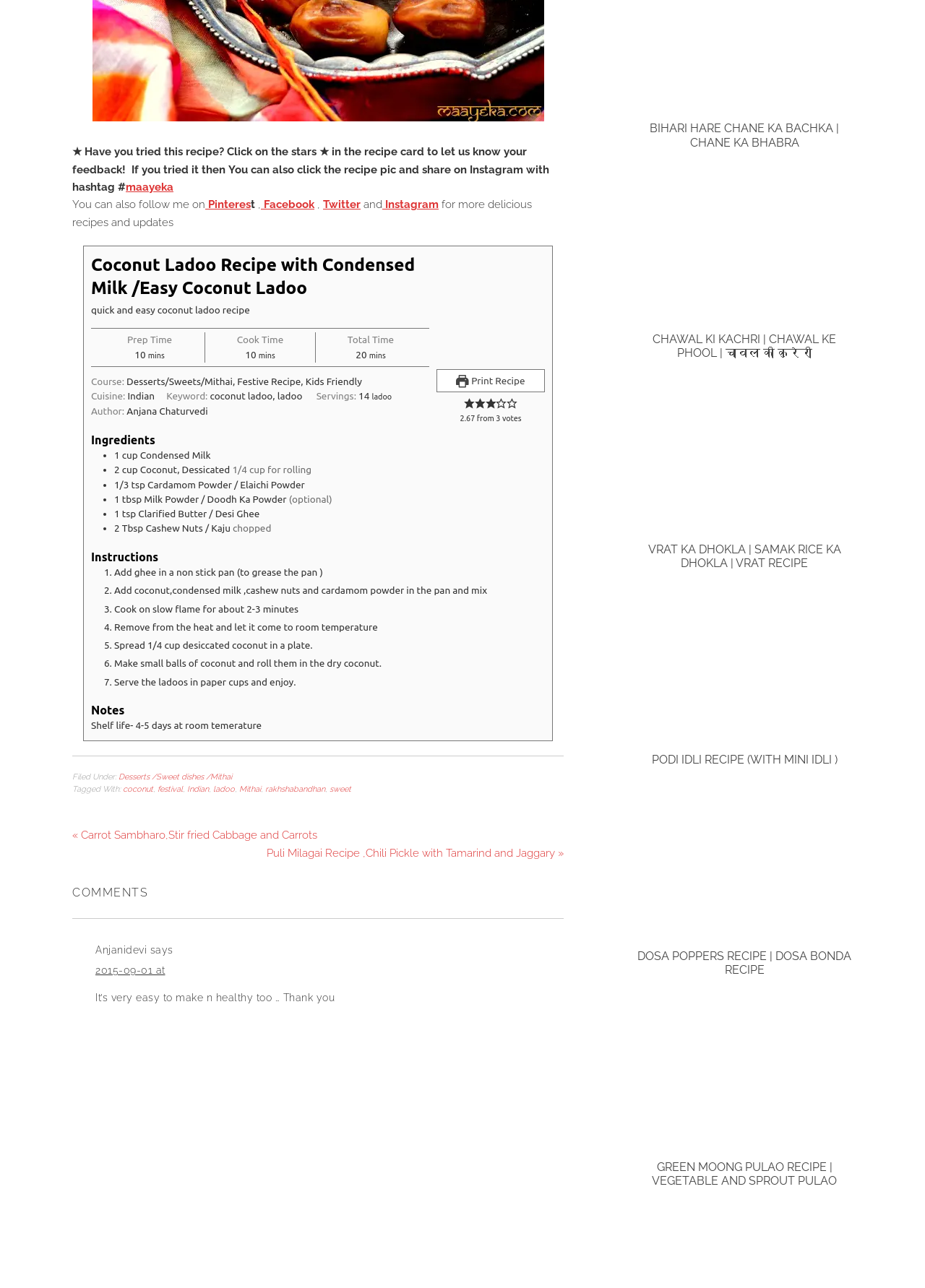Pinpoint the bounding box coordinates of the area that must be clicked to complete this instruction: "Click on the 'Print Recipe' link".

[0.472, 0.287, 0.589, 0.305]